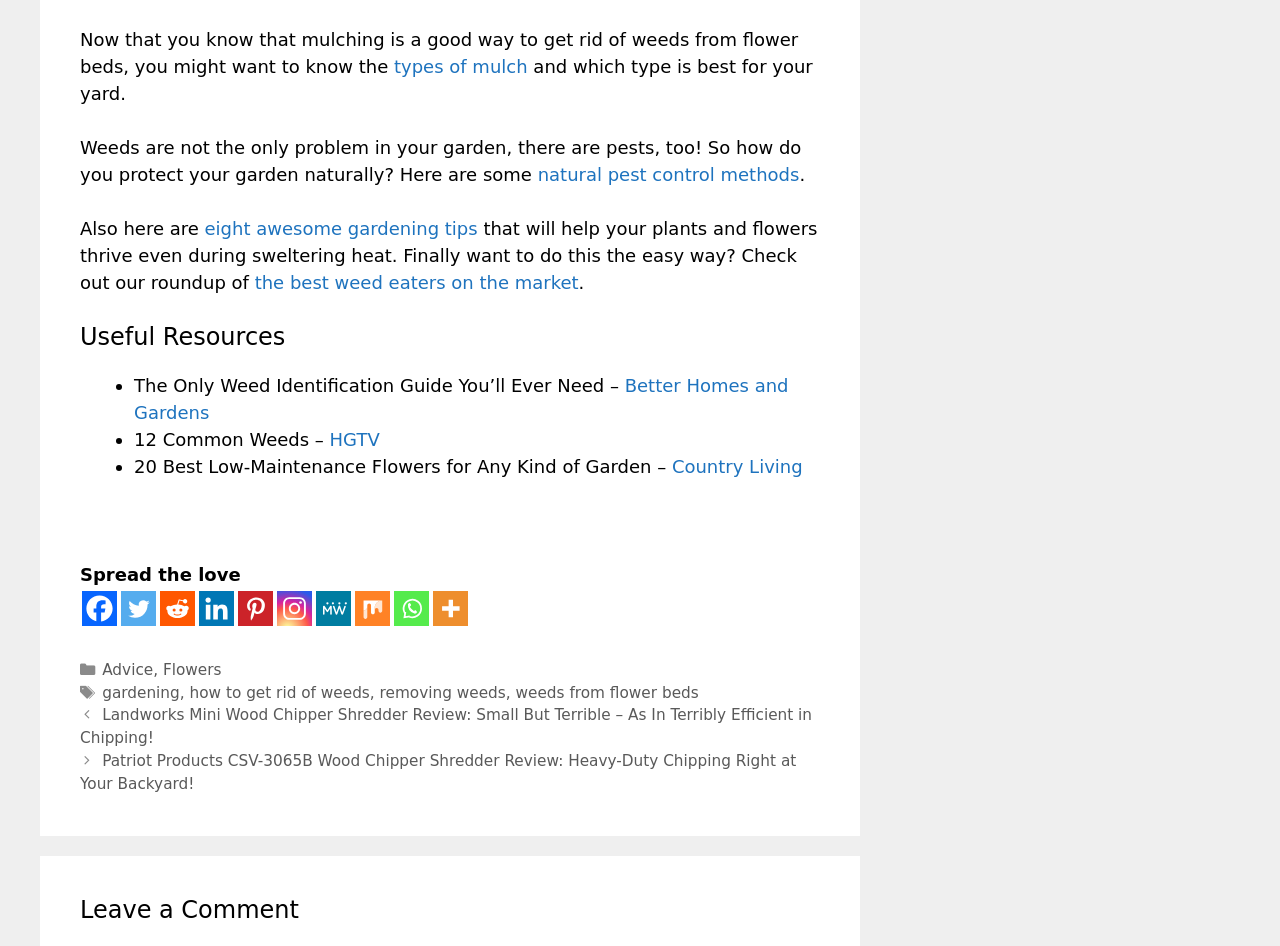Identify the coordinates of the bounding box for the element that must be clicked to accomplish the instruction: "Read about natural pest control methods".

[0.42, 0.174, 0.625, 0.196]